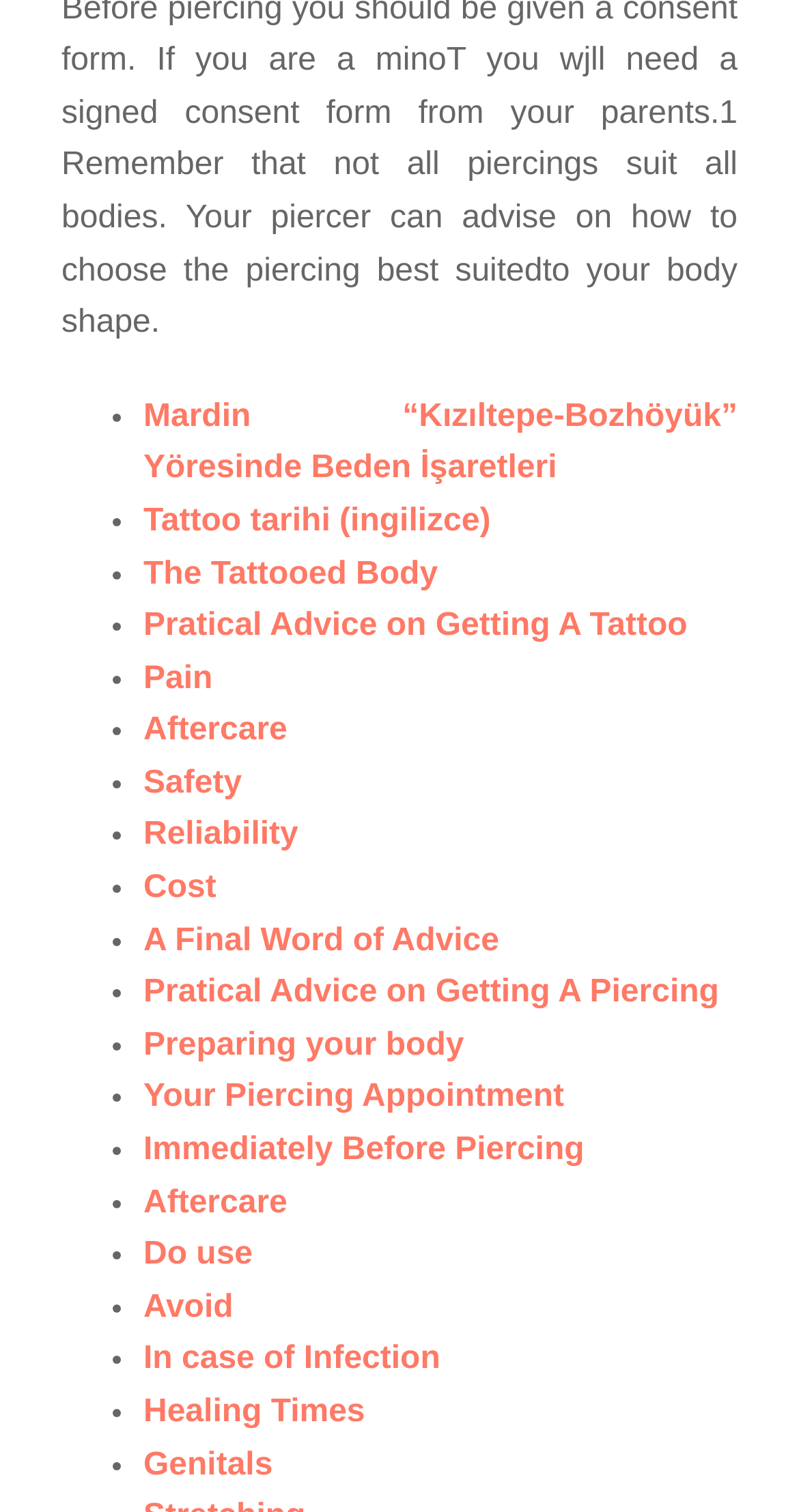Locate the bounding box coordinates of the clickable part needed for the task: "Click on 'Mardin “Kızıltepe-Bozhöyük” Yöresinde Beden İşaretleri'".

[0.179, 0.264, 0.923, 0.321]